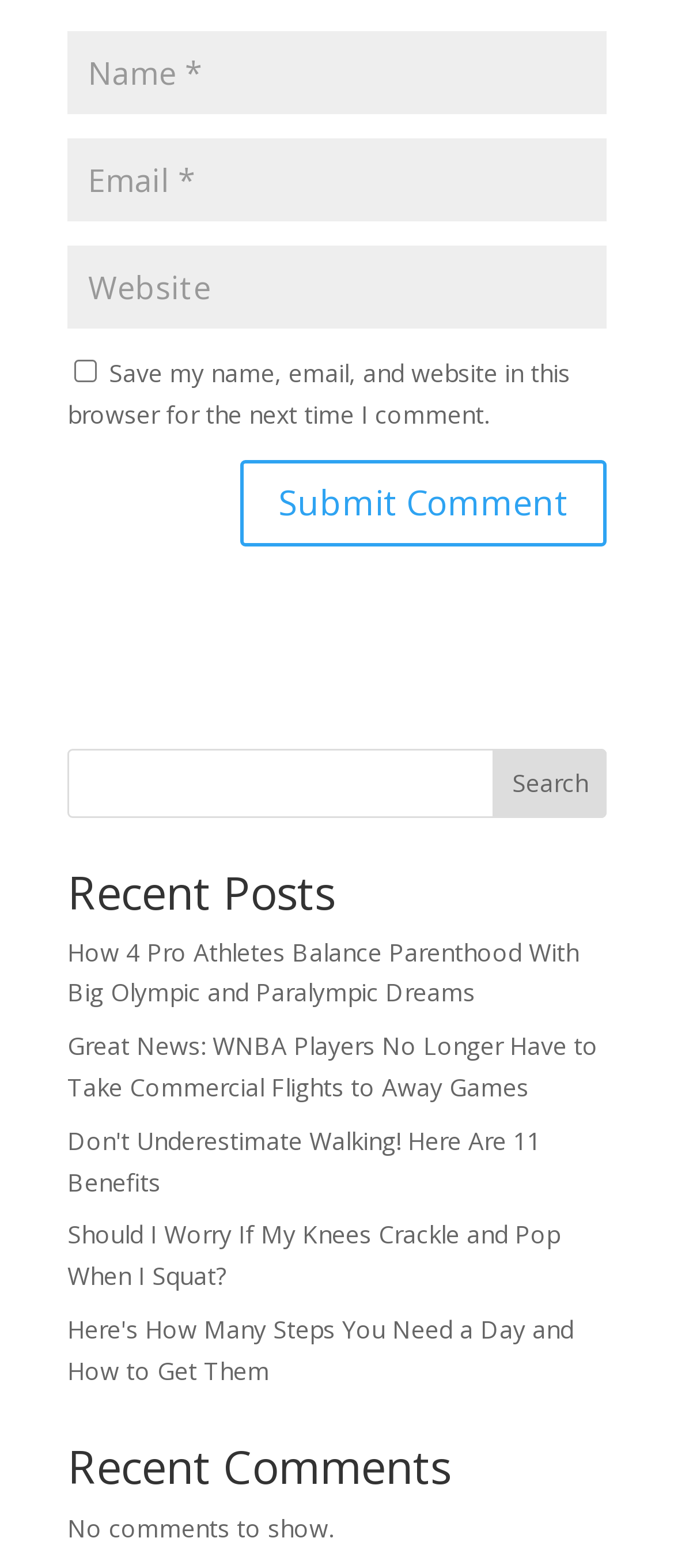Please identify the bounding box coordinates for the region that you need to click to follow this instruction: "Submit a comment".

[0.356, 0.293, 0.9, 0.348]